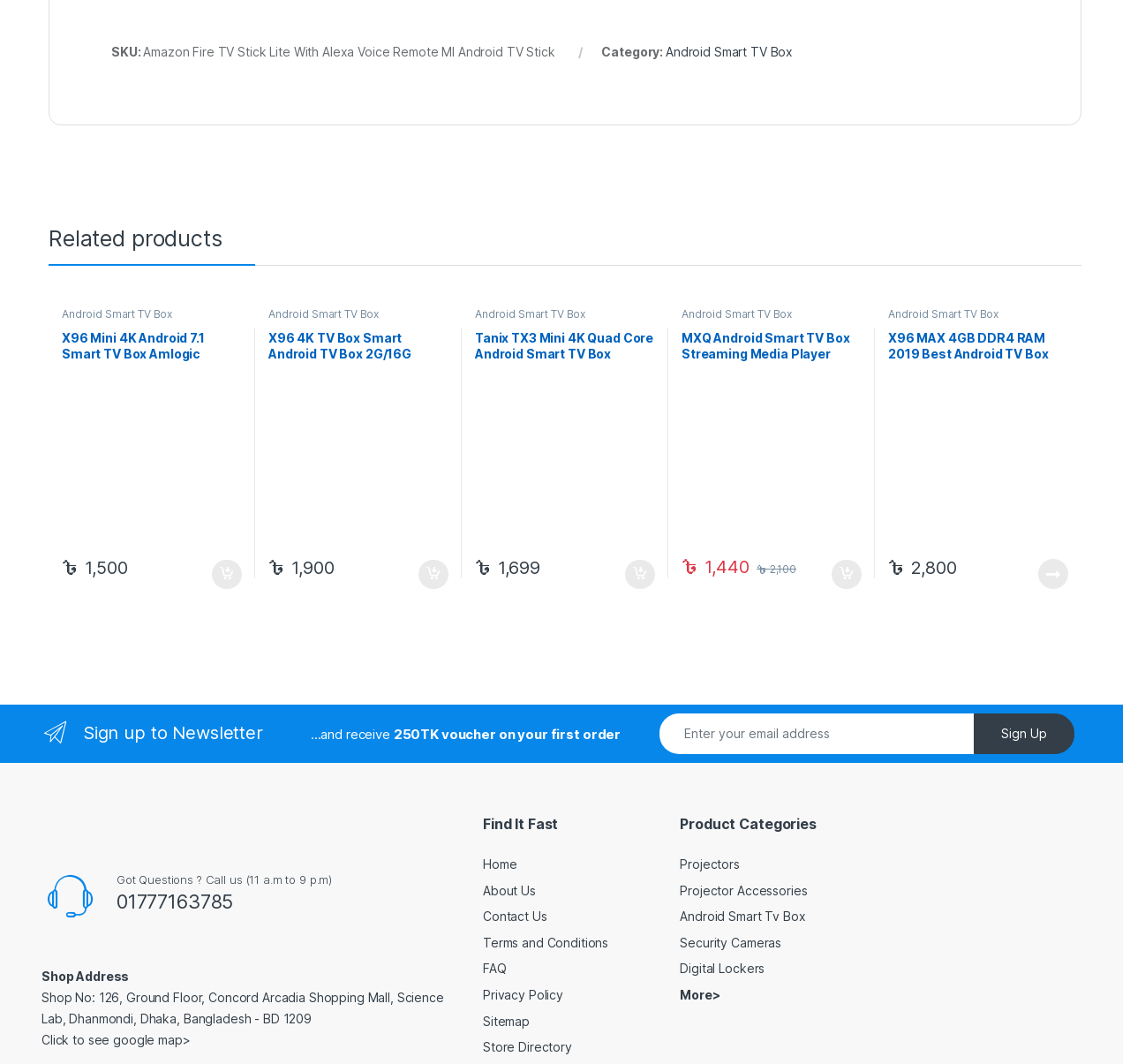Determine the bounding box coordinates for the area that should be clicked to carry out the following instruction: "Share on Facebook".

None